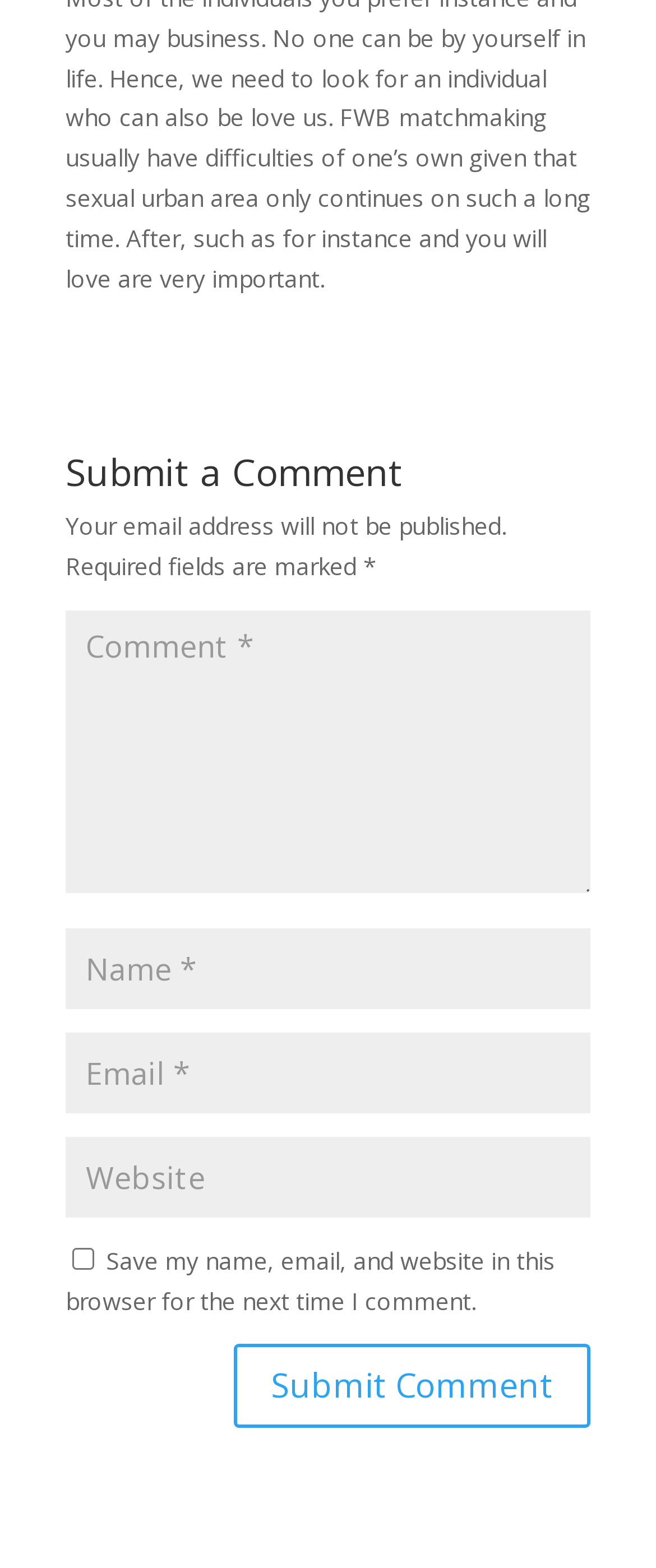Analyze the image and give a detailed response to the question:
How many input fields are there for submitting a comment?

The webpage has four input fields: 'Comment *', 'Name *', 'Email *', and 'Website', indicating that there are four input fields for submitting a comment.